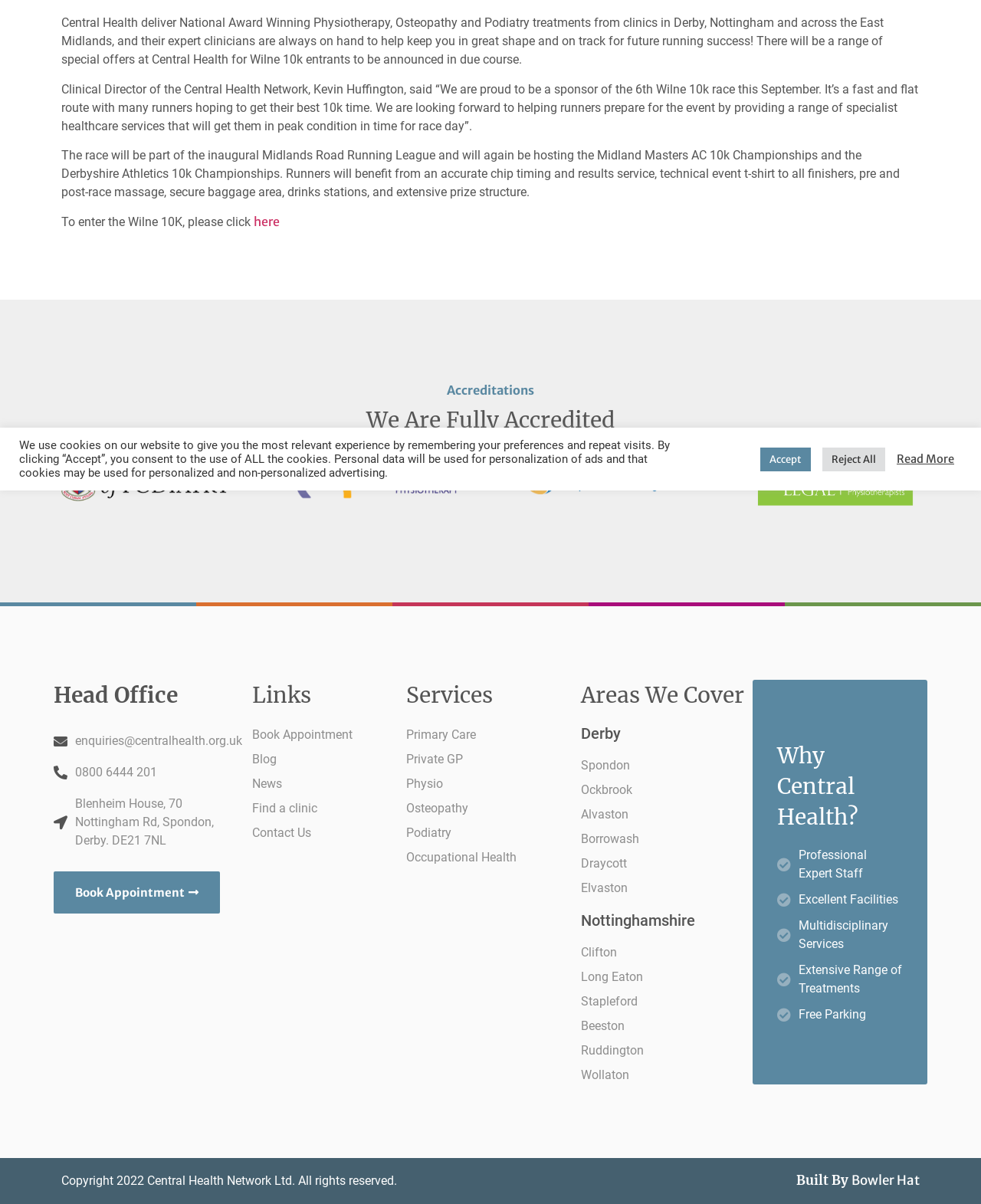Predict the bounding box of the UI element based on the description: "Osteopathy". The coordinates should be four float numbers between 0 and 1, formatted as [left, top, right, bottom].

[0.414, 0.664, 0.589, 0.679]